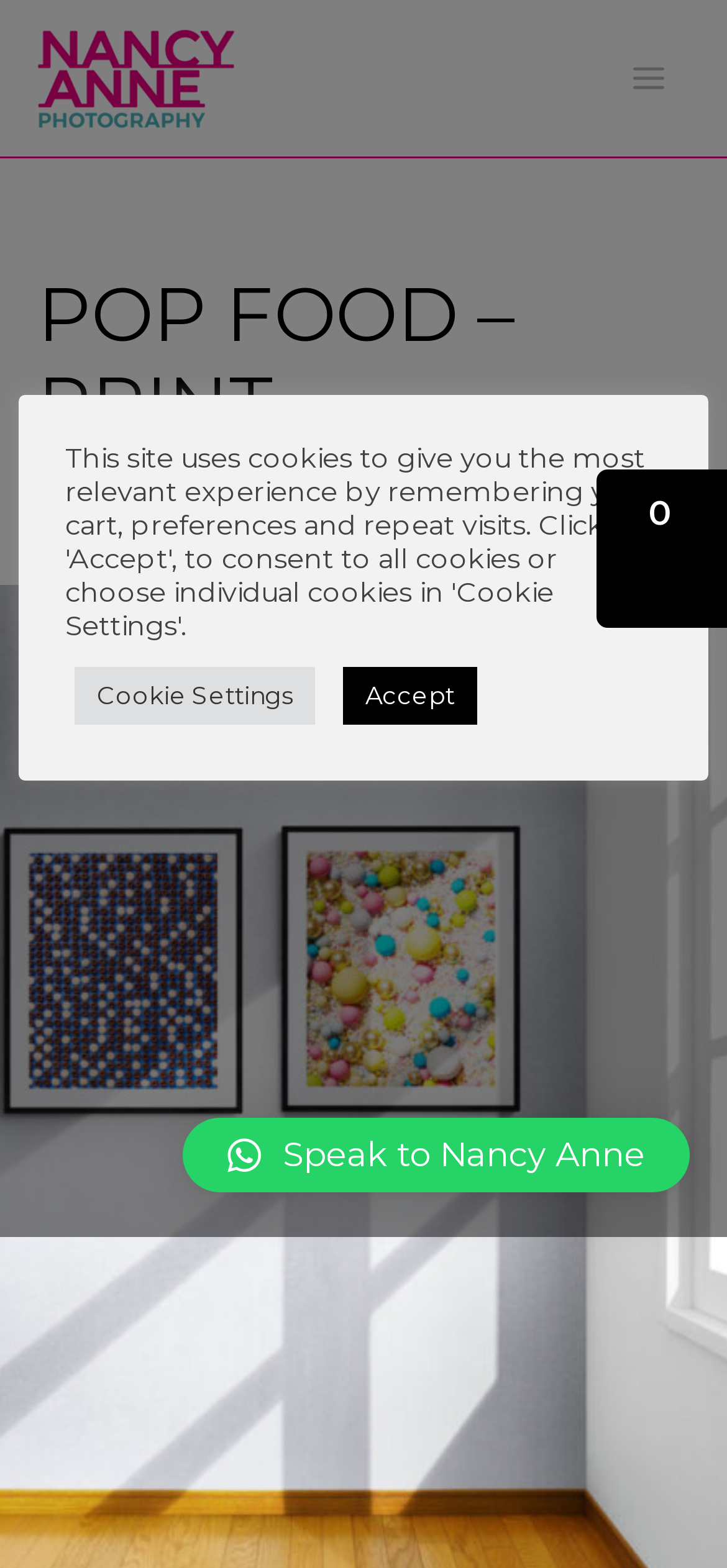Give a one-word or short-phrase answer to the following question: 
How many buttons are on the webpage?

4